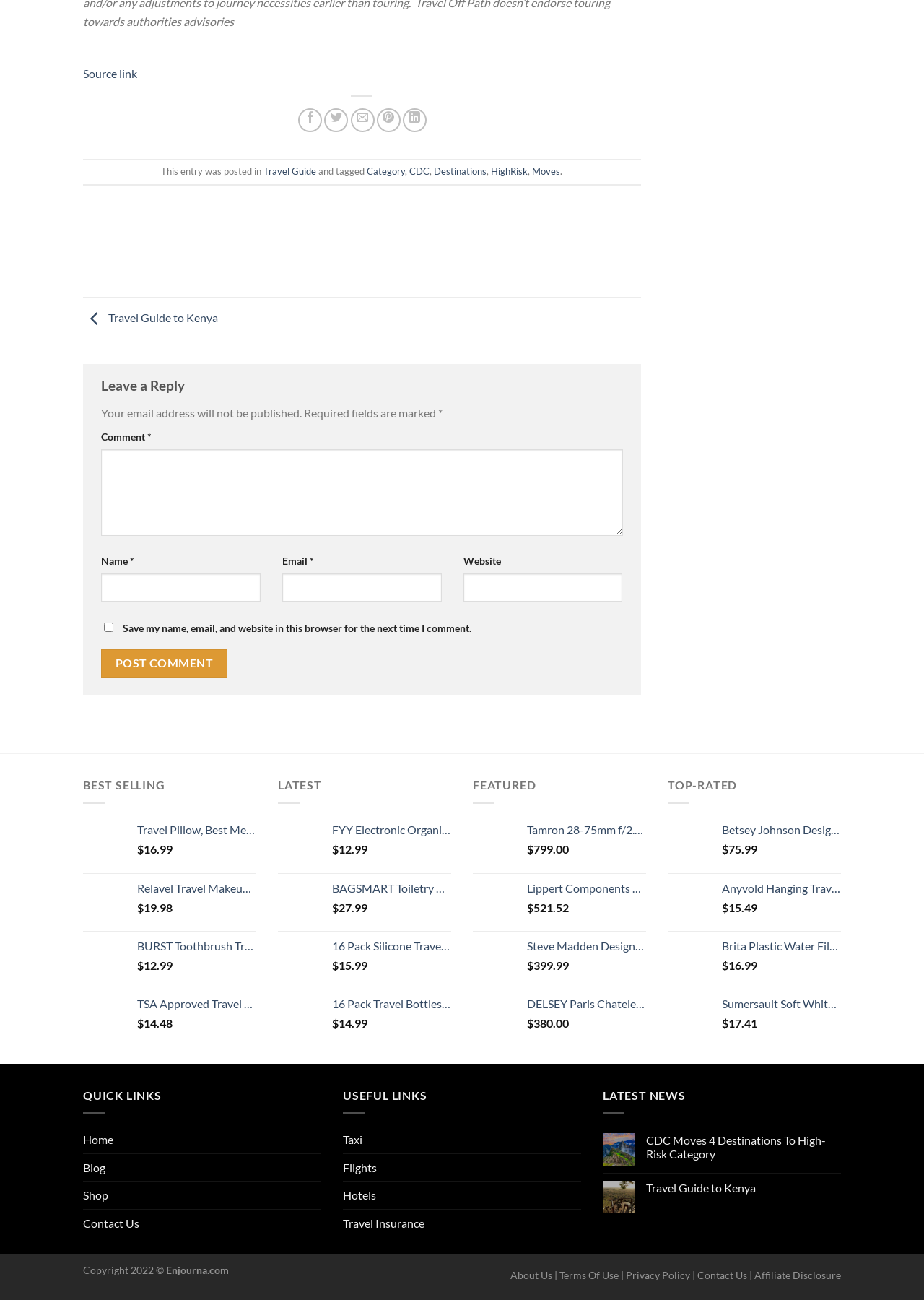What is the name of the author of the latest article?
Give a detailed explanation using the information visible in the image.

I searched the webpage but couldn't find any information about the author of the latest article, so it's not available.